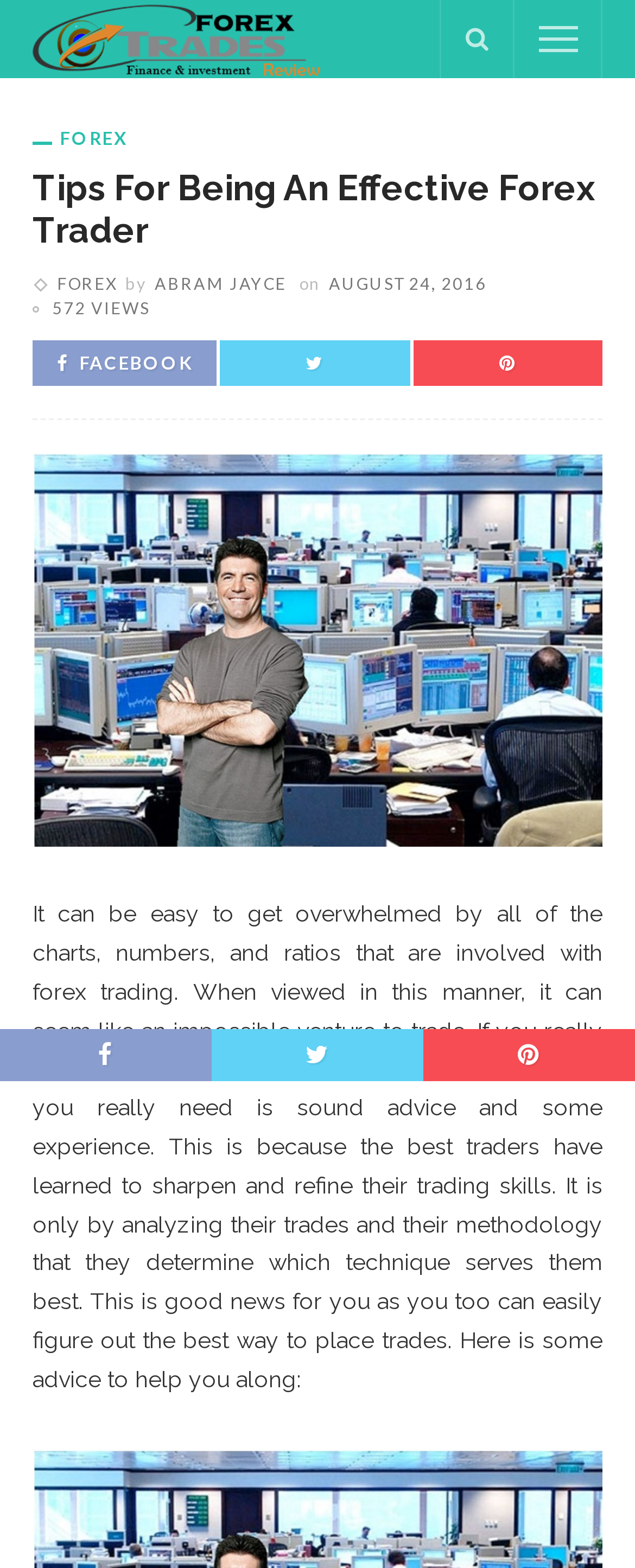Give a detailed explanation of the elements present on the webpage.

The webpage is about tips for being an effective forex trader. At the top, there is a layout table that spans about half of the page width. Within this table, there is a link to "Forex Traders Review" accompanied by an image with the same name. 

On the top right, there are three icons: a search icon, a menu link, and another icon. Below these icons, the main heading "Tips For Being An Effective Forex Trader" is displayed prominently. 

The author's name, "ABRAM JAYCE", is mentioned alongside the publication date, "AUGUST 24, 2016". There are also links to social media platforms, including Facebook, and a view count of "572 VIEWS". 

The main content of the page is a lengthy paragraph that discusses the challenges of forex trading and the importance of sound advice and experience. It advises readers to analyze trades and methodologies to determine the best technique. 

At the bottom of the page, there are three more icons, similar to those at the top right. Overall, the page has a simple layout with a focus on the main content and a few navigation links.